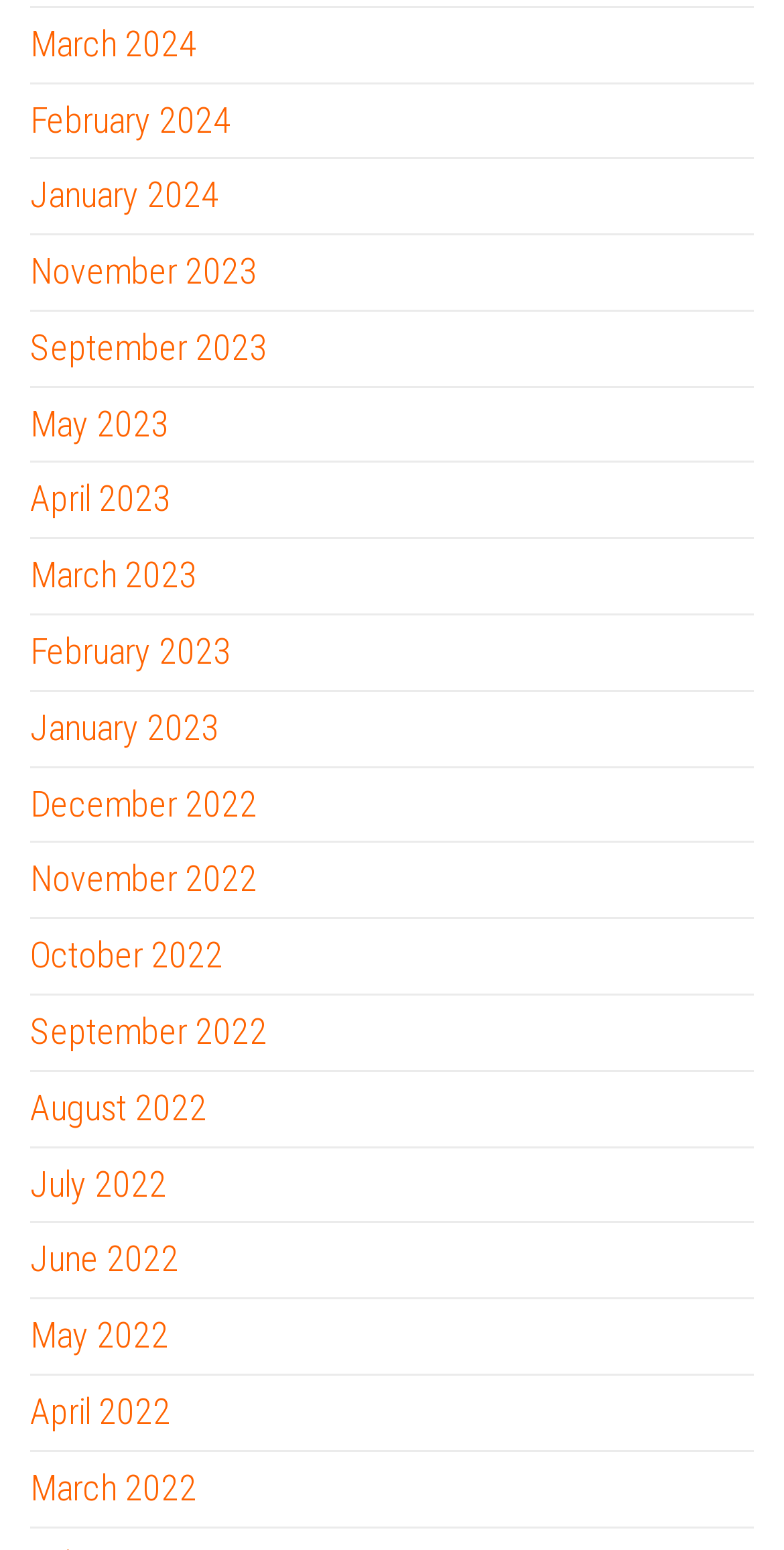Are the months listed in chronological order?
Please give a detailed and thorough answer to the question, covering all relevant points.

I examined the list of links and found that the months are listed in reverse chronological order, with the latest month (March 2024) first and the earliest month (March 2022) last.